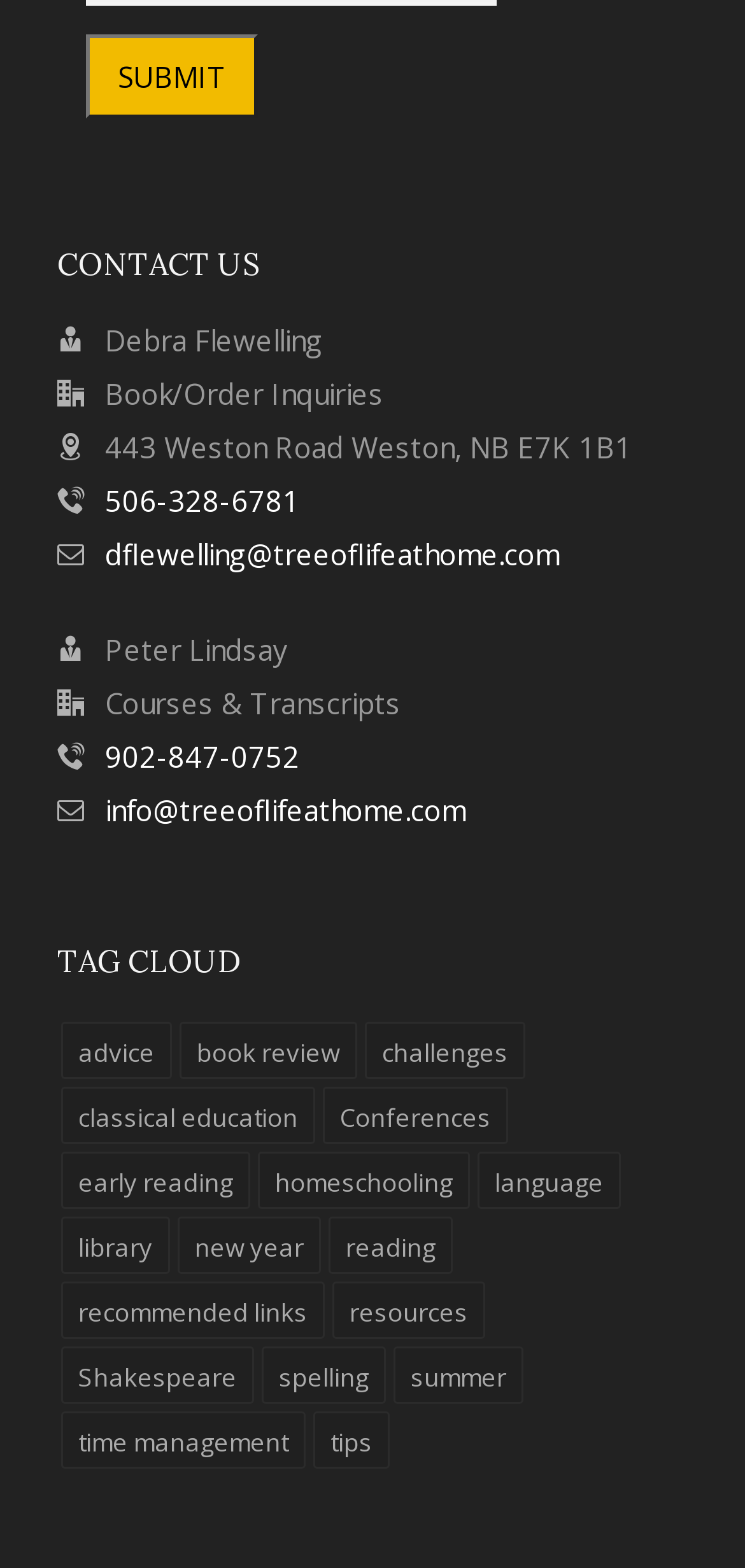Determine the bounding box coordinates of the region to click in order to accomplish the following instruction: "Contact Debra Flewelling". Provide the coordinates as four float numbers between 0 and 1, specifically [left, top, right, bottom].

[0.141, 0.205, 0.433, 0.229]